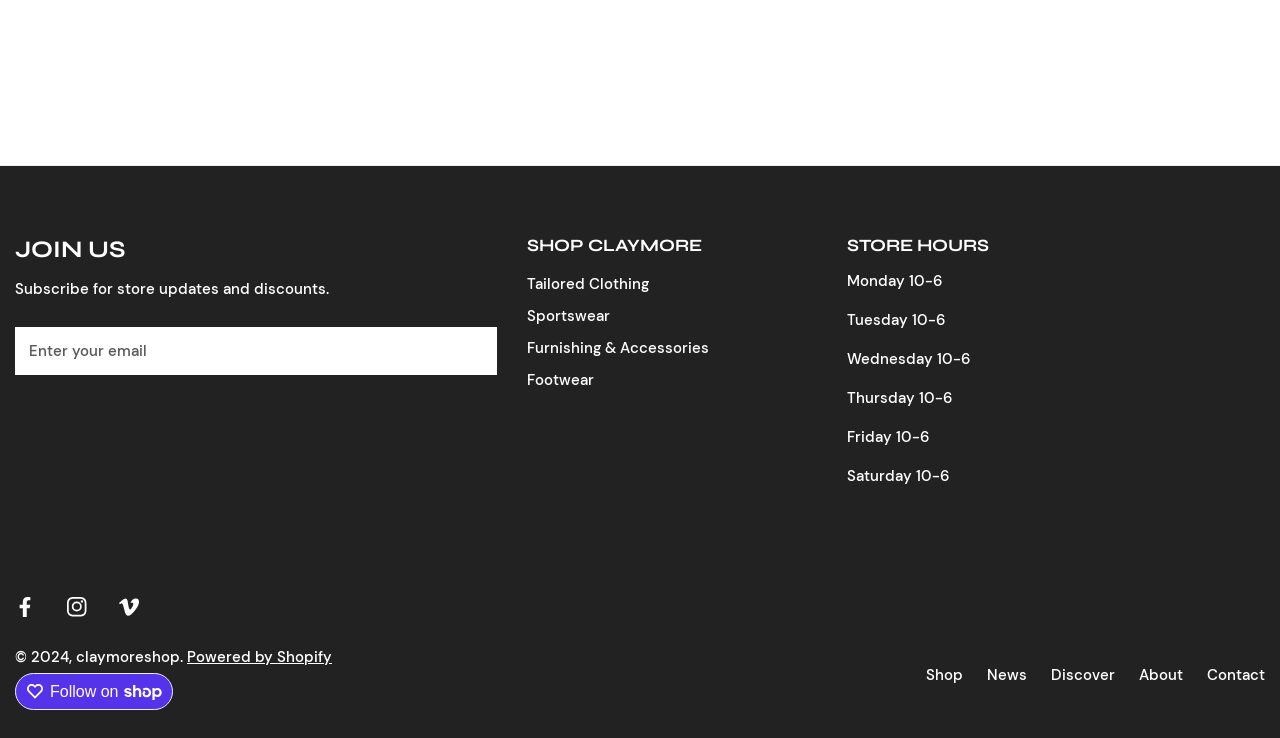What is the copyright year of the webpage? Refer to the image and provide a one-word or short phrase answer.

2024